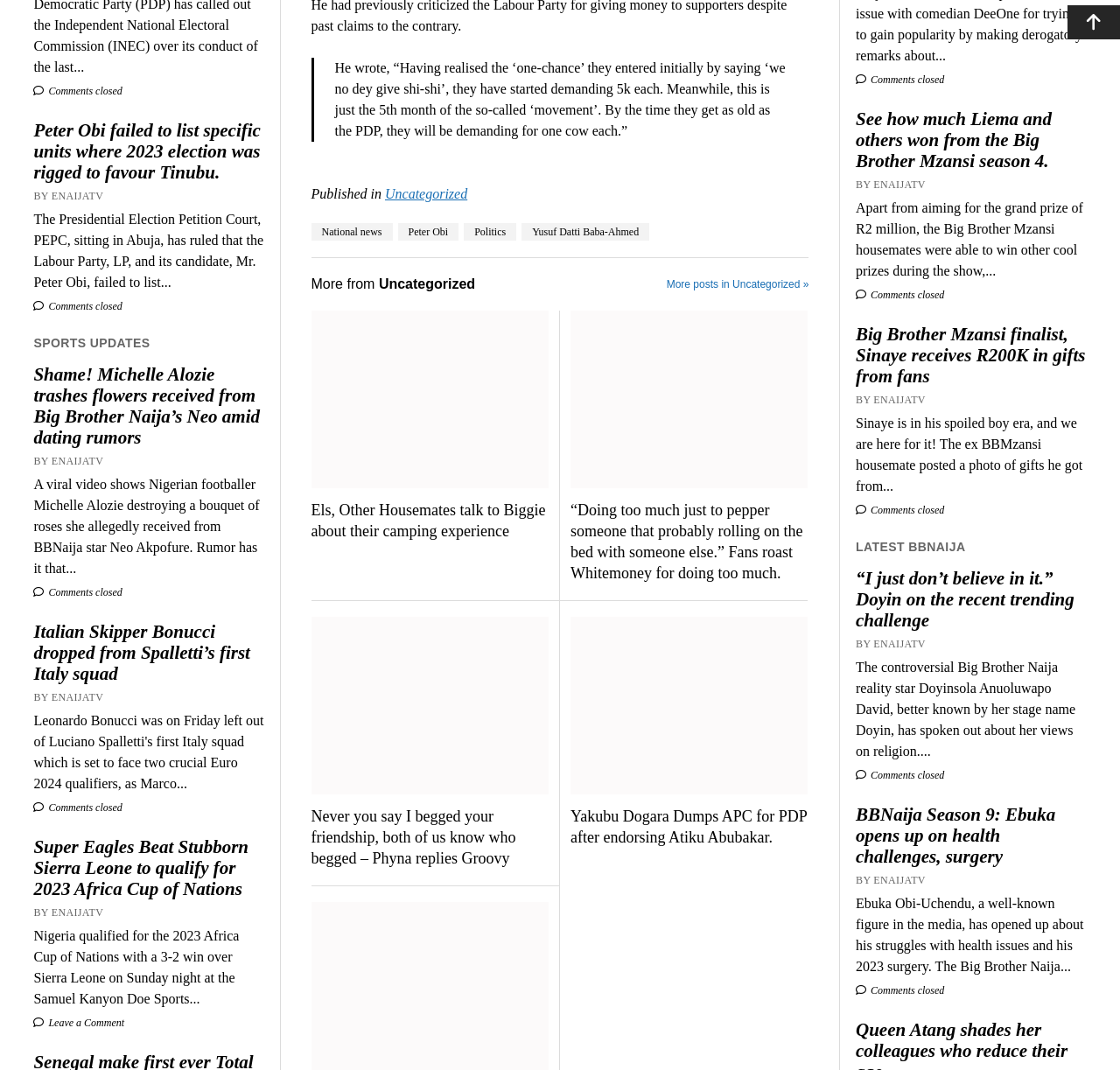Pinpoint the bounding box coordinates of the clickable element to carry out the following instruction: "Leave a comment on the Super Eagles article."

[0.03, 0.951, 0.111, 0.962]